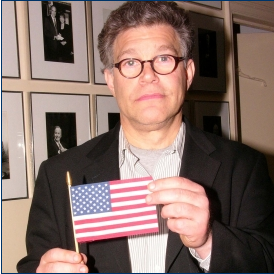Use a single word or phrase to answer the following:
What is on the wall behind the man?

Black-and-white photographs